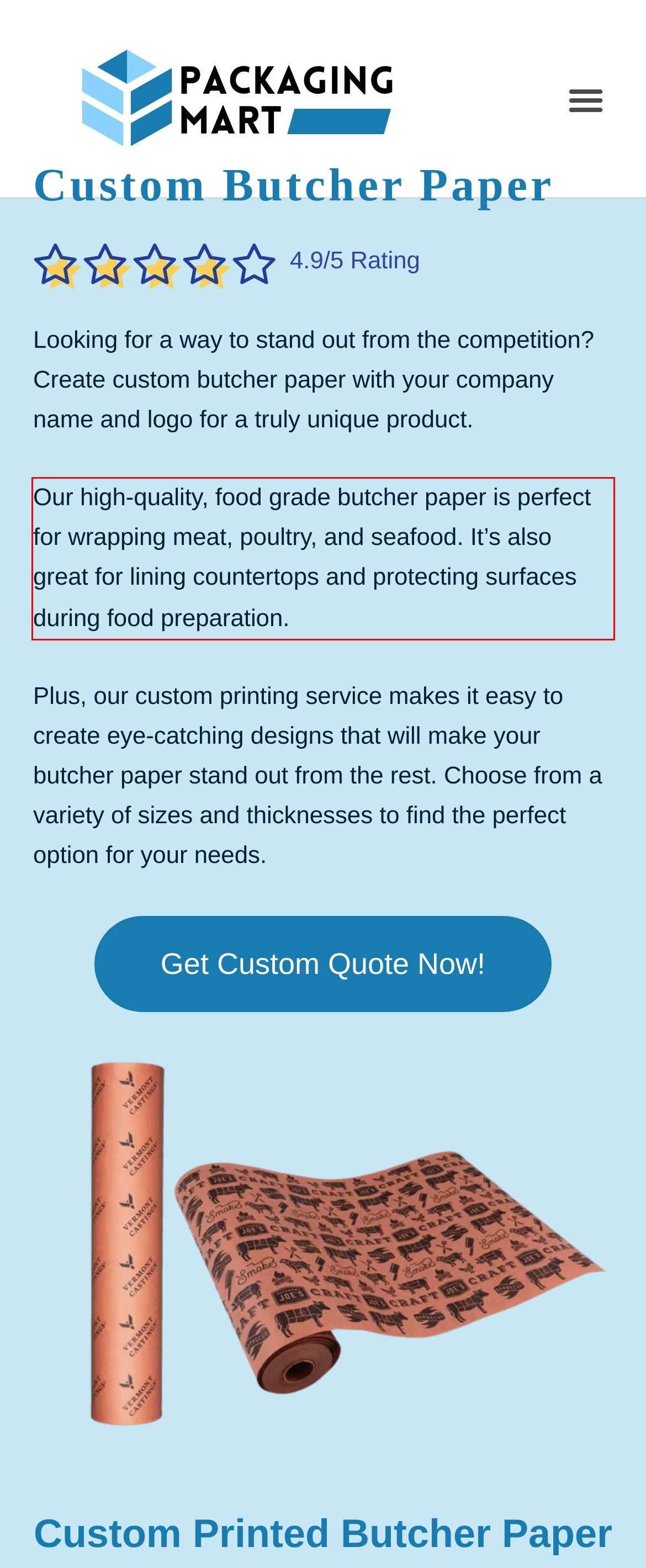Please analyze the provided webpage screenshot and perform OCR to extract the text content from the red rectangle bounding box.

Our high-quality, food grade butcher paper is perfect for wrapping meat, poultry, and seafood. It’s also great for lining countertops and protecting surfaces during food preparation.